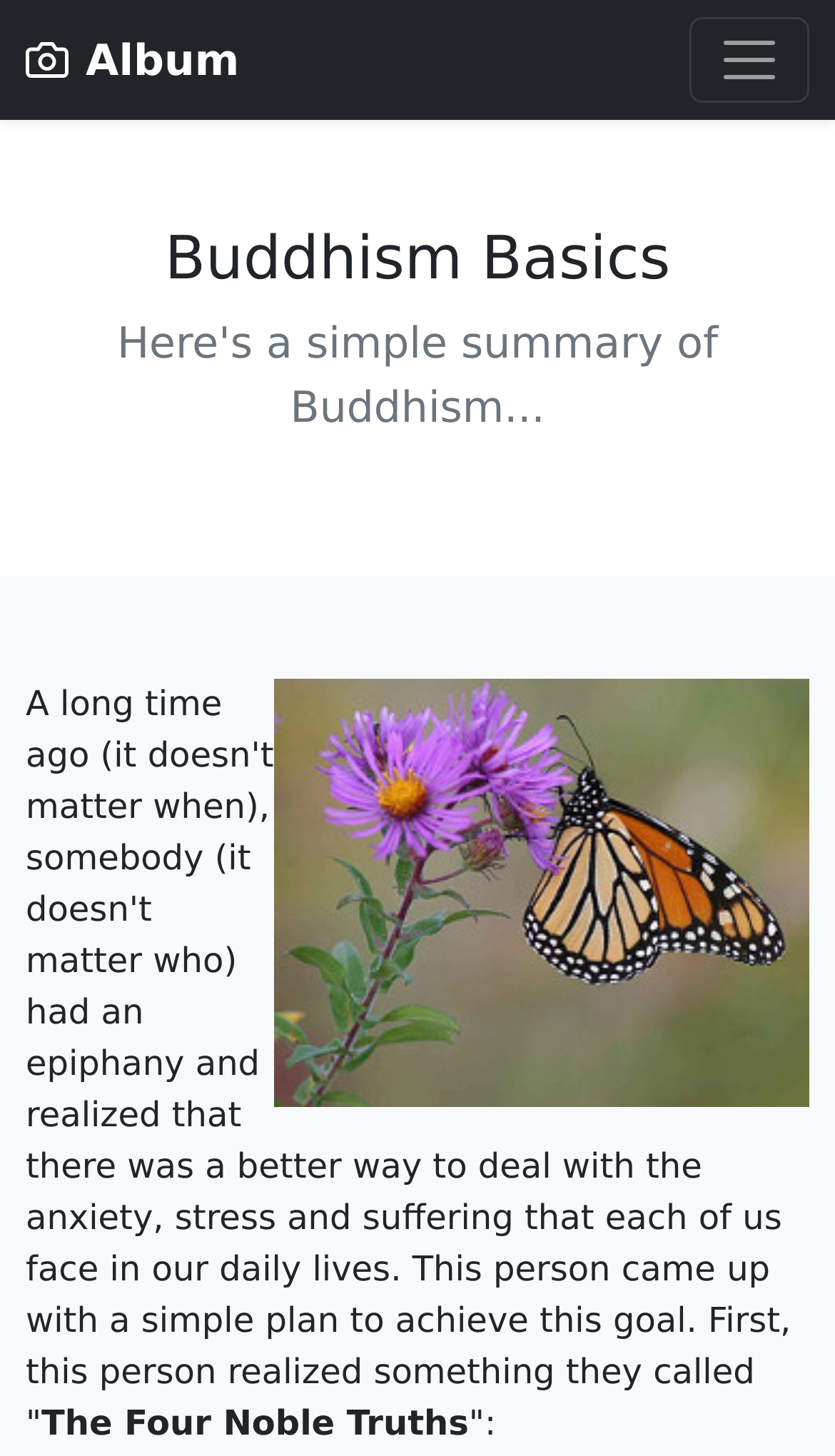What is the first step to achieve the goal mentioned in the text?
Refer to the image and provide a one-word or short phrase answer.

Realized something